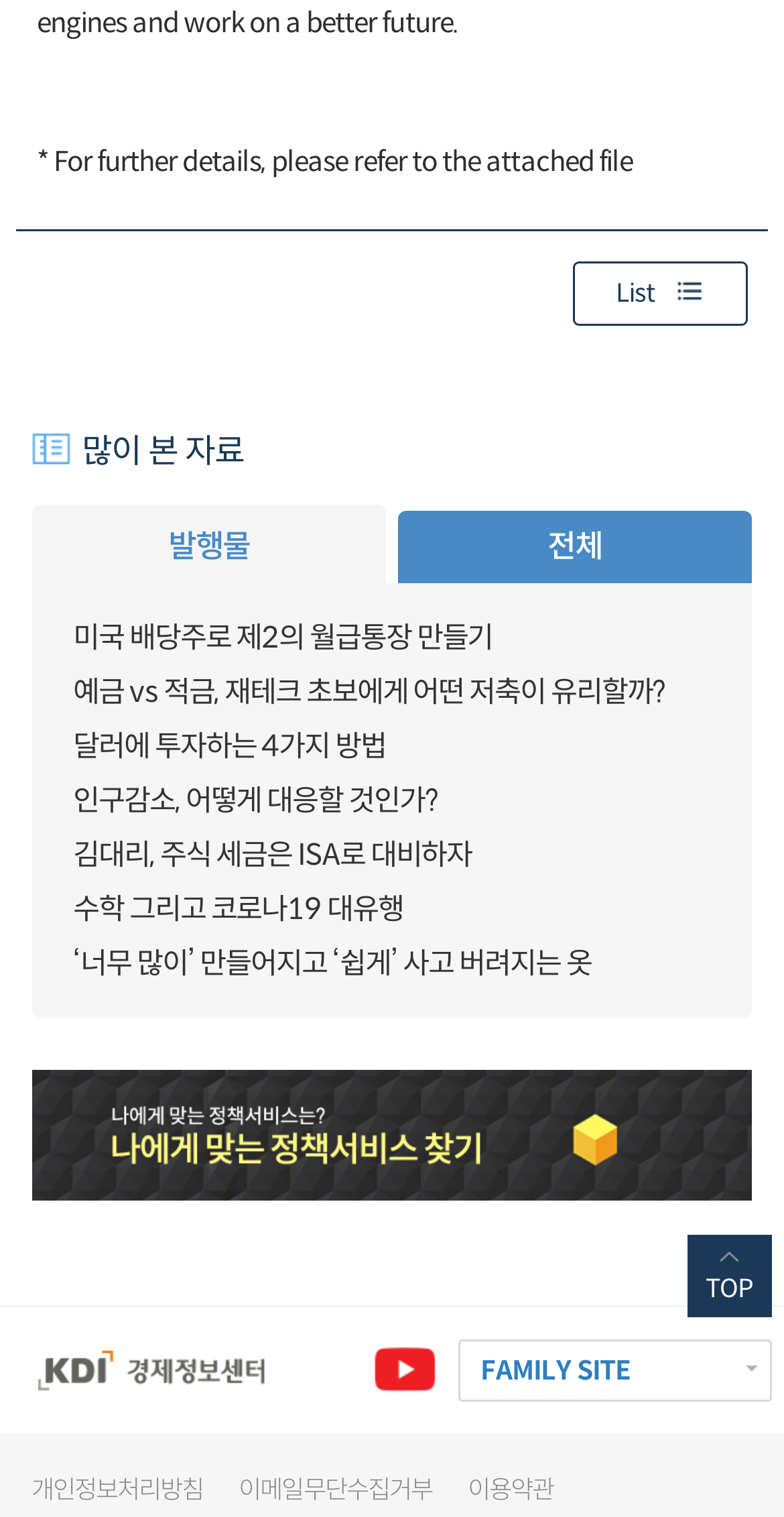Please locate the bounding box coordinates of the element that needs to be clicked to achieve the following instruction: "Click the '발행물' button". The coordinates should be four float numbers between 0 and 1, i.e., [left, top, right, bottom].

[0.04, 0.332, 0.494, 0.385]